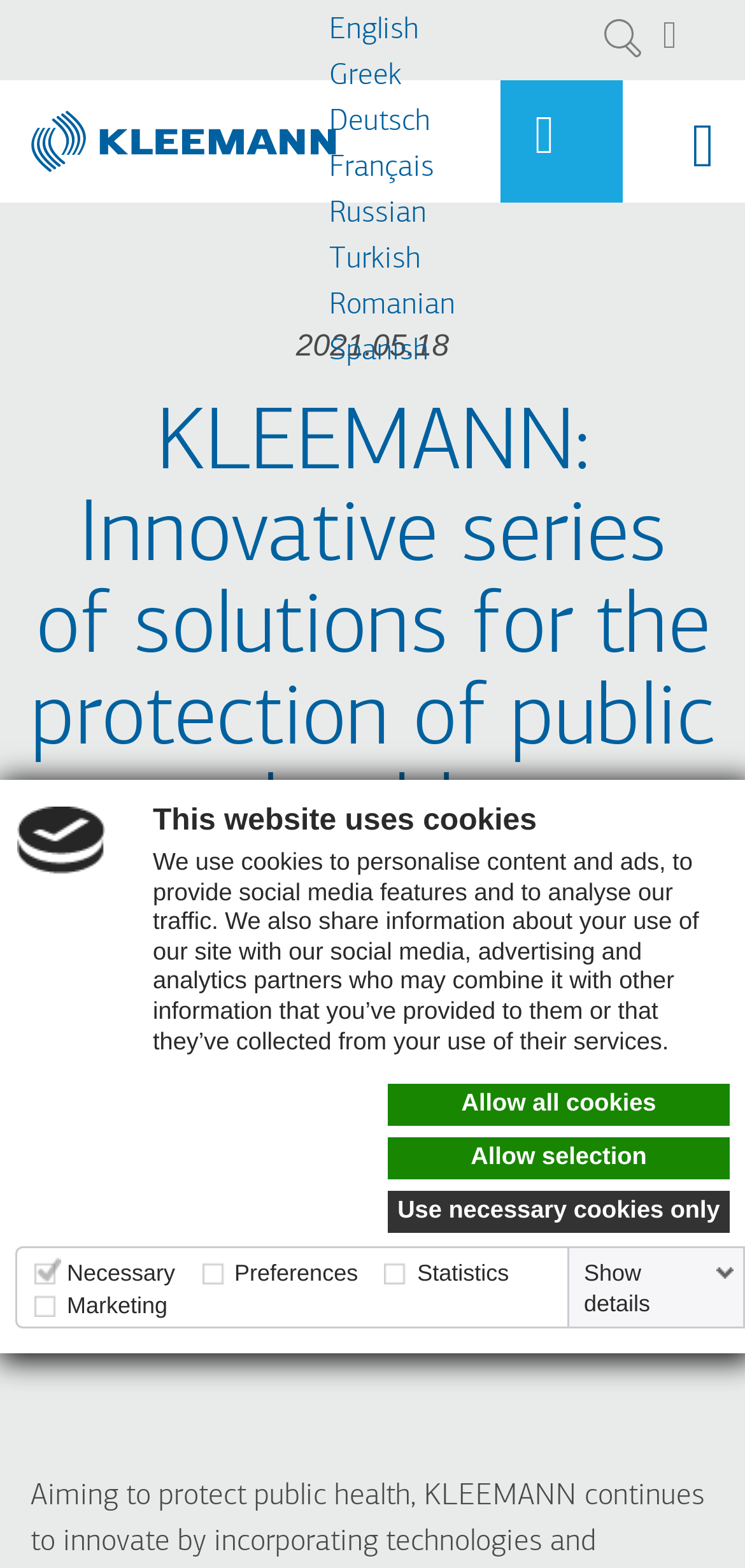Based on the image, please respond to the question with as much detail as possible:
What is the purpose of KLEEMANN?

Based on the webpage content, KLEEMANN aims to protect public health by innovating and incorporating technologies and materials into its products to ensure the health of elevator passengers.